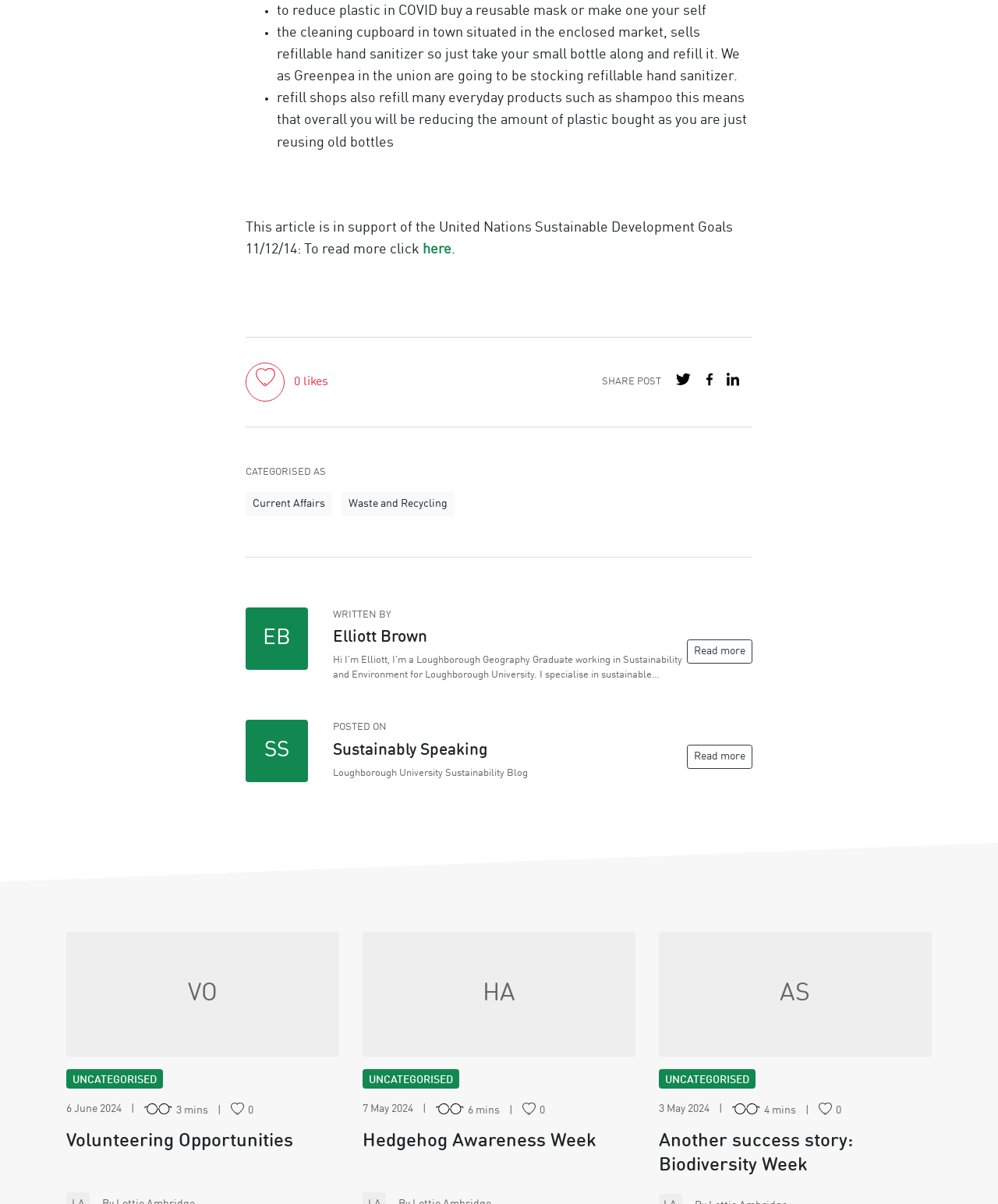Please predict the bounding box coordinates of the element's region where a click is necessary to complete the following instruction: "Read more about the article". The coordinates should be represented by four float numbers between 0 and 1, i.e., [left, top, right, bottom].

[0.688, 0.531, 0.754, 0.551]